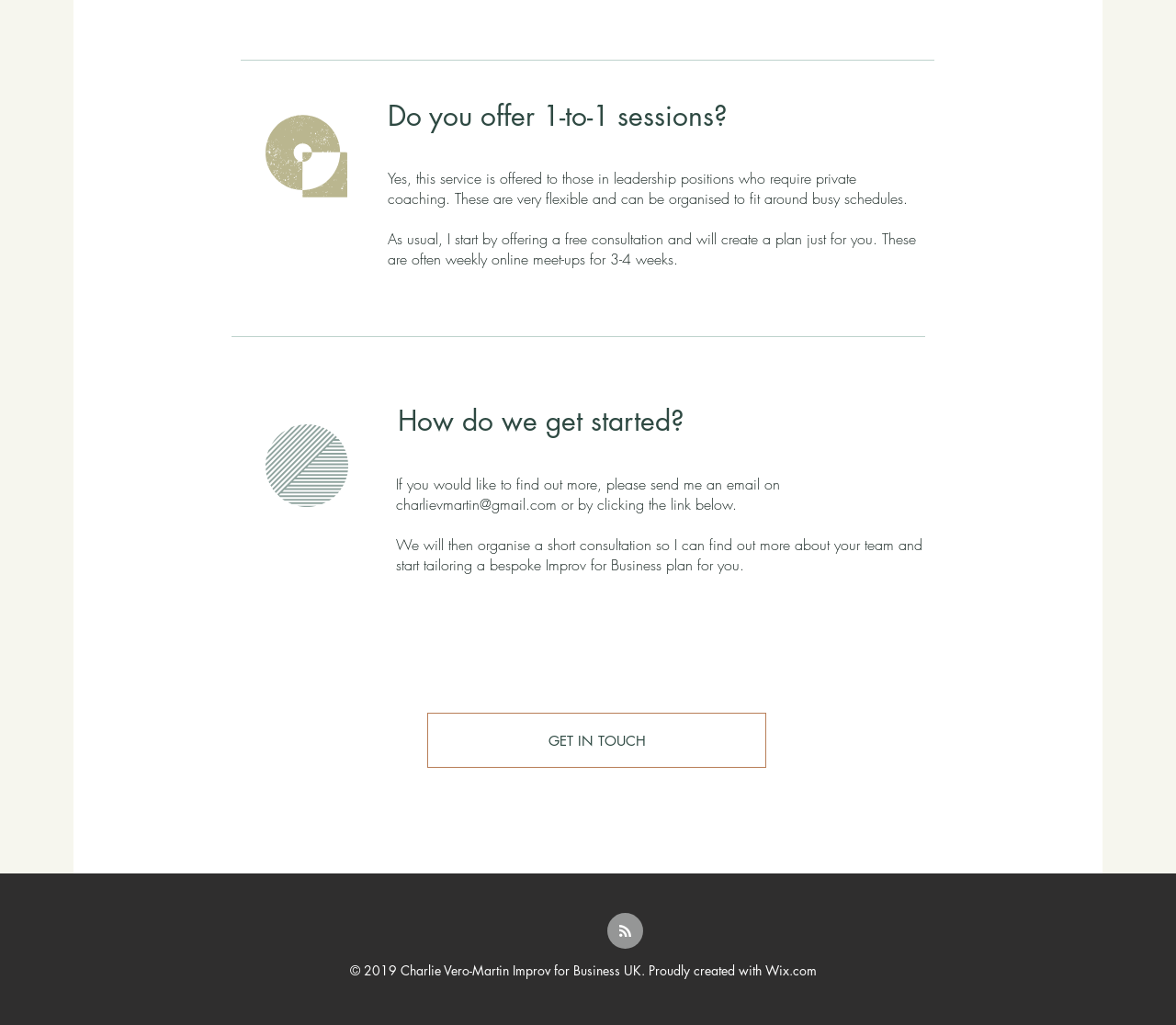Provide a single word or phrase to answer the given question: 
What is the purpose of the initial consultation?

Tailor a plan